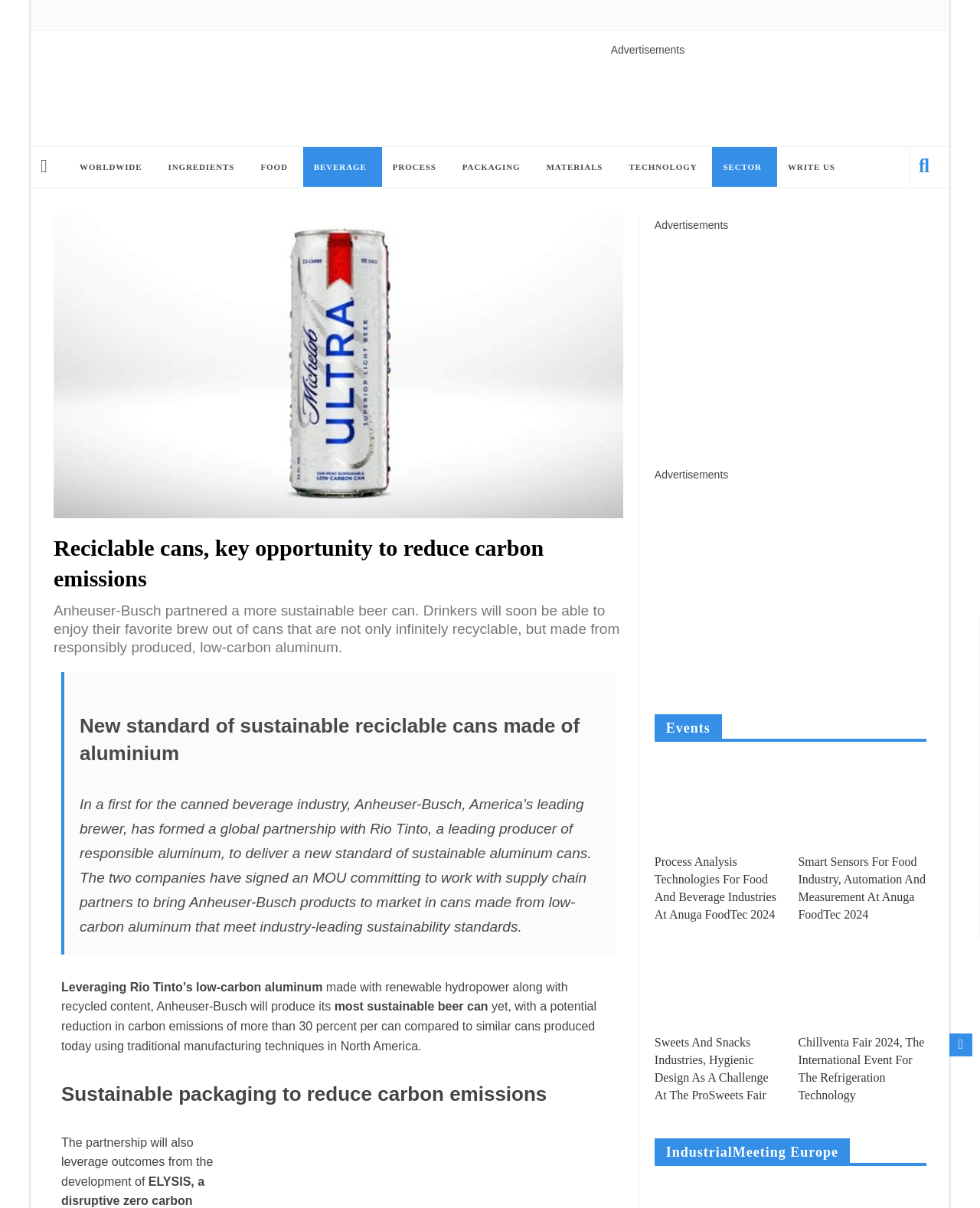Return the bounding box coordinates of the UI element that corresponds to this description: "Materials". The coordinates must be given as four float numbers in the range of 0 and 1, [left, top, right, bottom].

[0.546, 0.122, 0.631, 0.155]